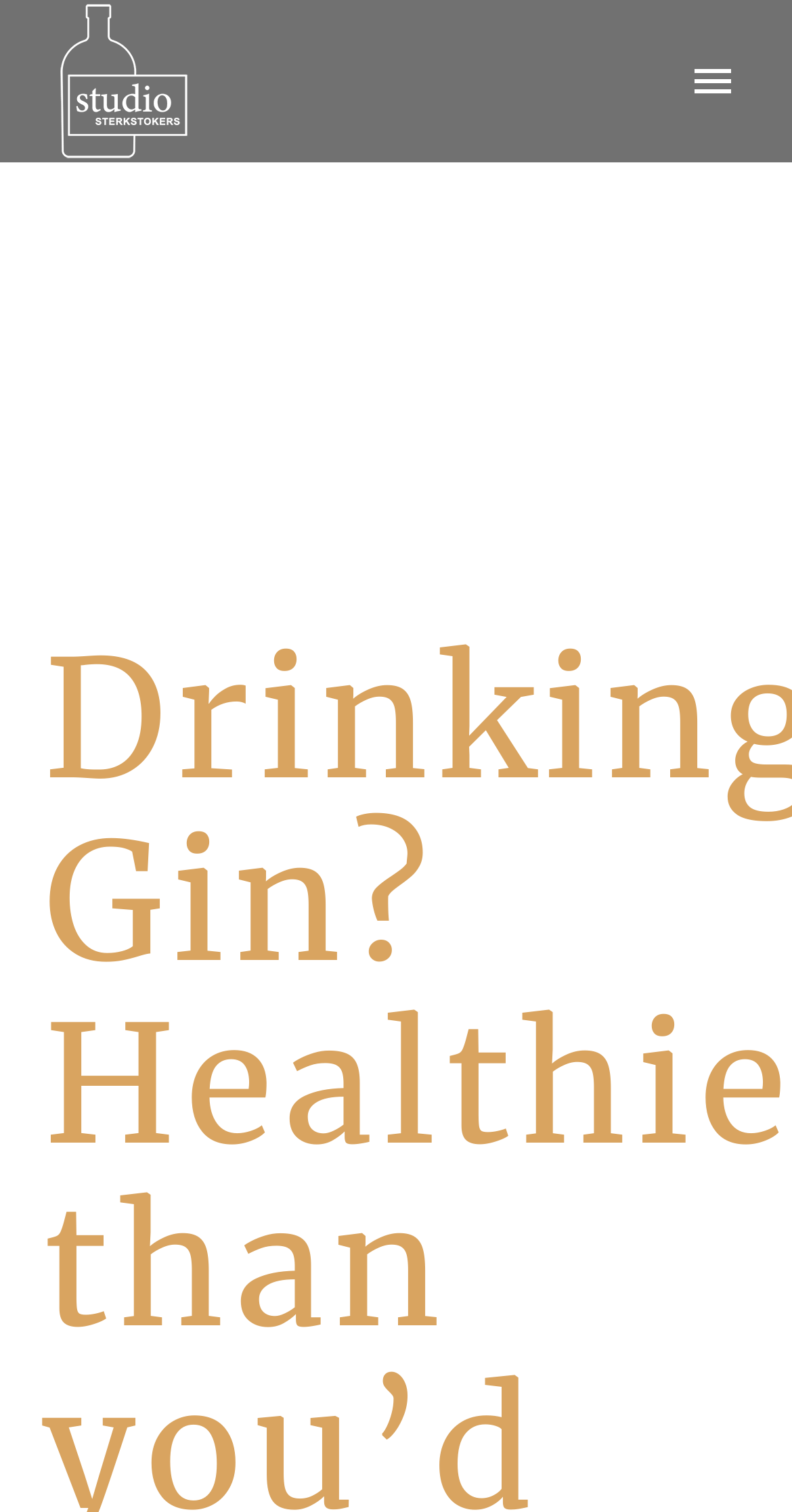Locate the bounding box coordinates of the clickable region necessary to complete the following instruction: "Contact us". Provide the coordinates in the format of four float numbers between 0 and 1, i.e., [left, top, right, bottom].

[0.194, 0.32, 0.806, 0.352]